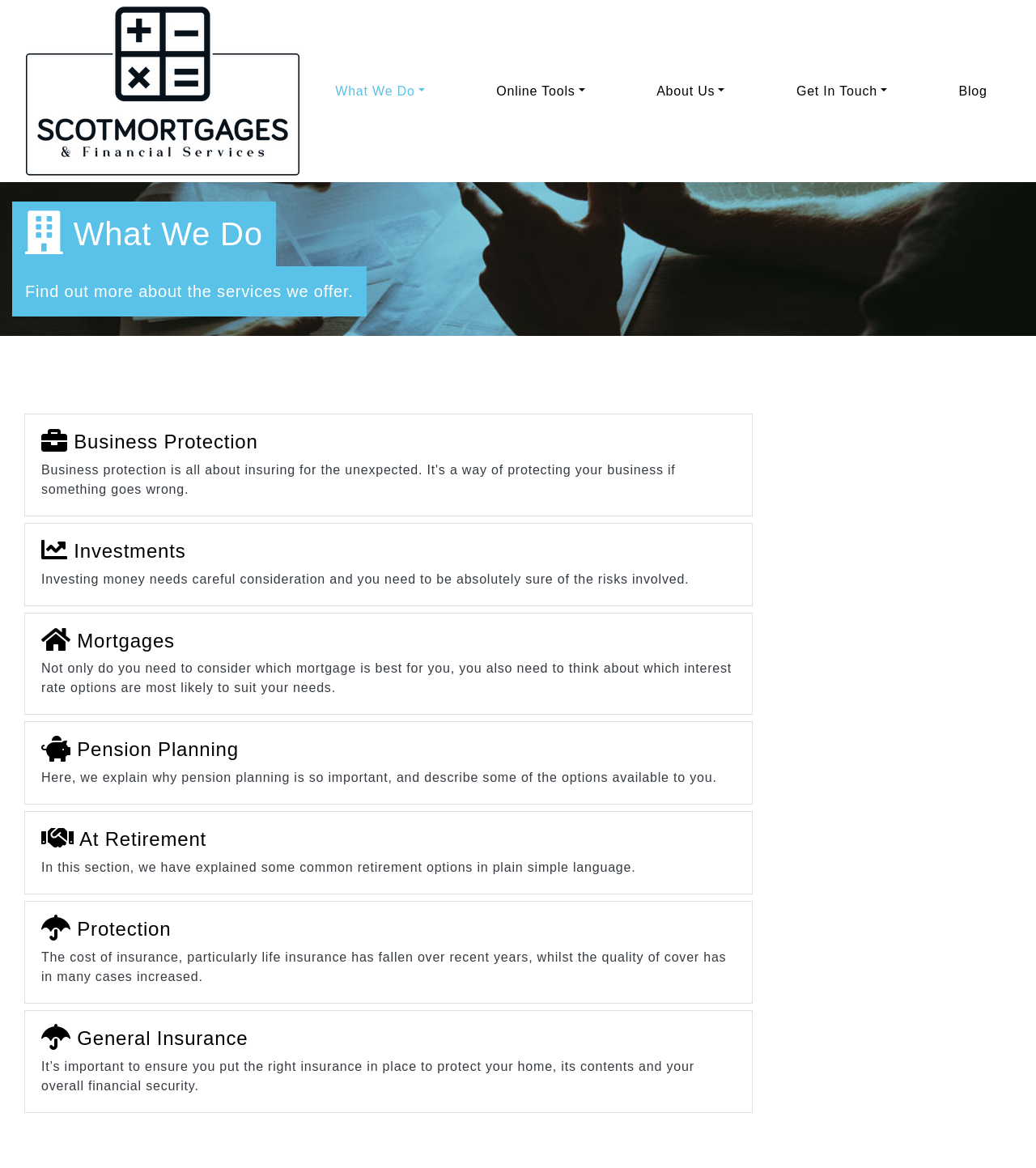Please determine the bounding box coordinates of the section I need to click to accomplish this instruction: "Click the 'Submit' button".

None